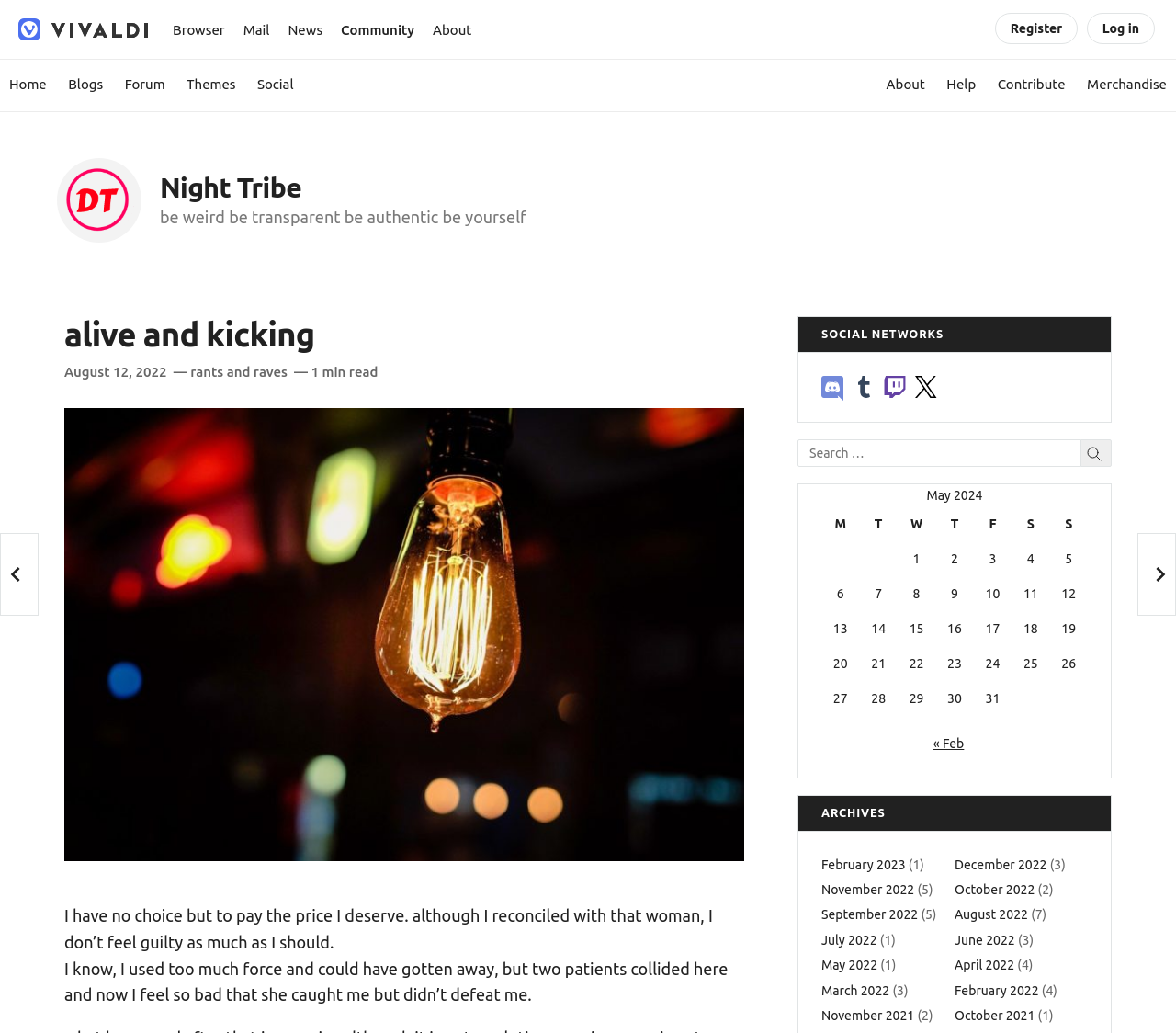Describe in detail what you see on the webpage.

The webpage appears to be a blog post with a title "alive and kicking | Night Tribe" at the top. Below the title, there is a heading "Night Tribe" followed by a subheading "be weird be transparent be authentic be yourself". The post's date, "August 12, 2022", is displayed next to the title, along with a "1 min read" indicator.

The main content of the post is a text passage that starts with "I have no choice but to pay the price I deserve. although I reconciled with that woman, I don’t feel guilty as much as I should." The passage continues below, describing a situation where the author used too much force and feels bad about it.

On the right side of the page, there is a section labeled "SOCIAL NETWORKS" with links to various social media platforms, including Discord, Tumblr, Twitch, and X. Below this section, there is a search bar with a "Search" button.

Further down the page, there is a calendar table for May 2024, displaying dates from 1 to 31. The table has column headers for each day of the week, from Monday to Sunday.

At the bottom of the page, there are navigation links for previous and next months, as well as an "ARCHIVES" section with a link to "February 2023". Additionally, there are links to previous and next posts, labeled "Previous post:" and "Next post:".